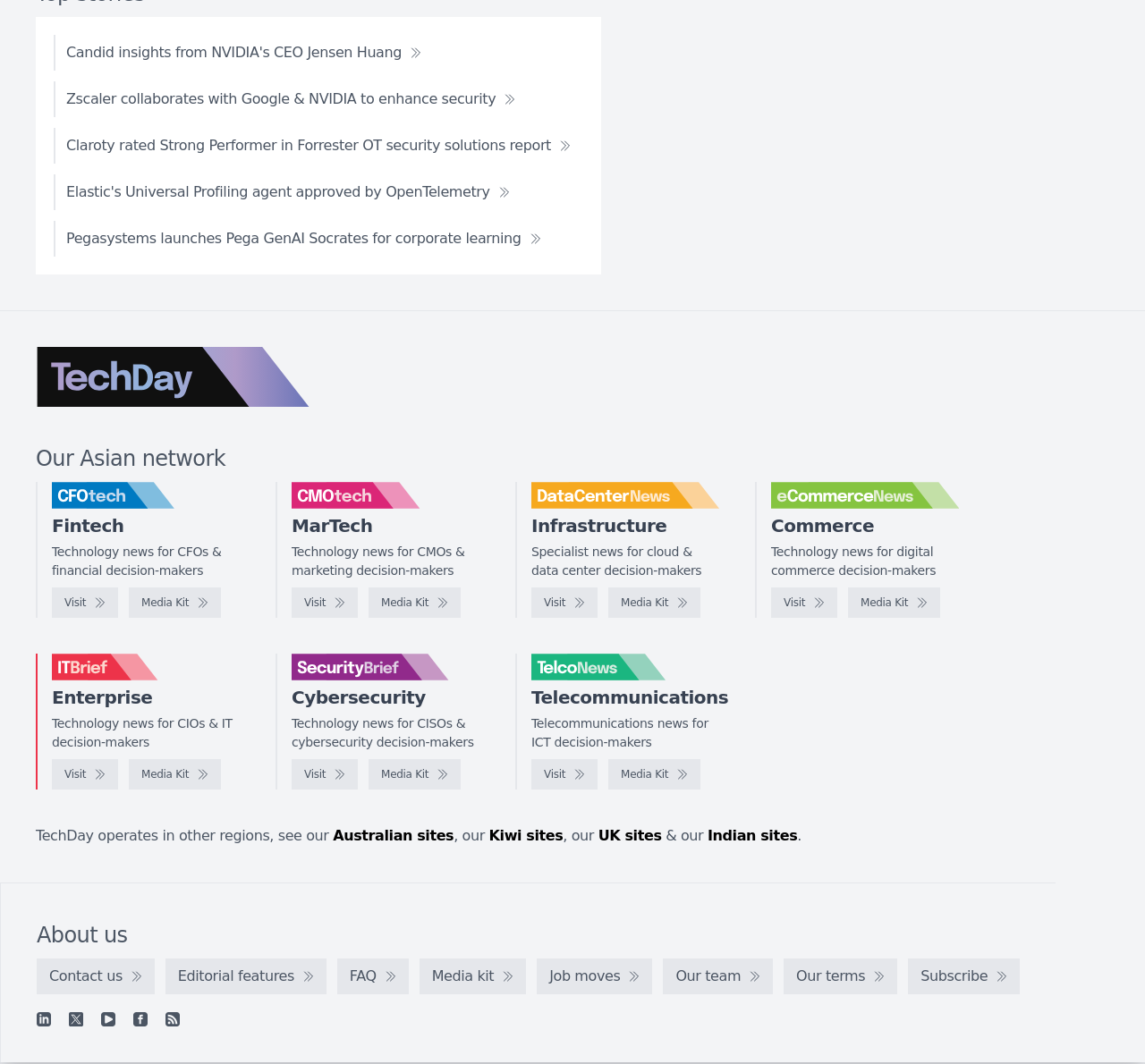Please locate the clickable area by providing the bounding box coordinates to follow this instruction: "Click on the link to read about Pegasystems launches Pega GenAI Socrates for corporate learning".

[0.047, 0.208, 0.483, 0.241]